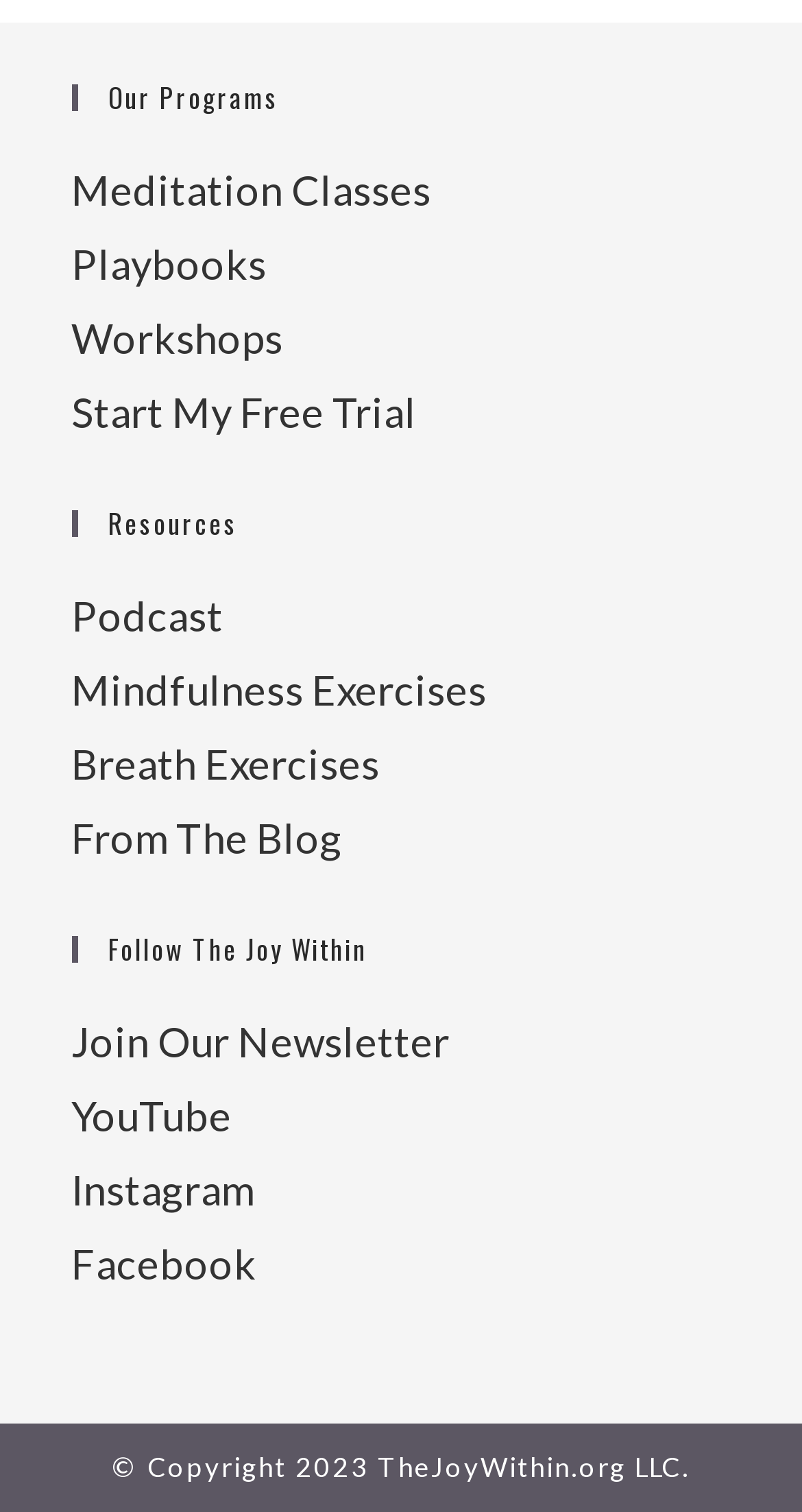Utilize the details in the image to thoroughly answer the following question: What type of exercises are provided as resources?

Under the 'Resources' heading, there are links to 'Mindfulness Exercises' and 'Breath Exercises', indicating that the website provides these types of exercises as resources.